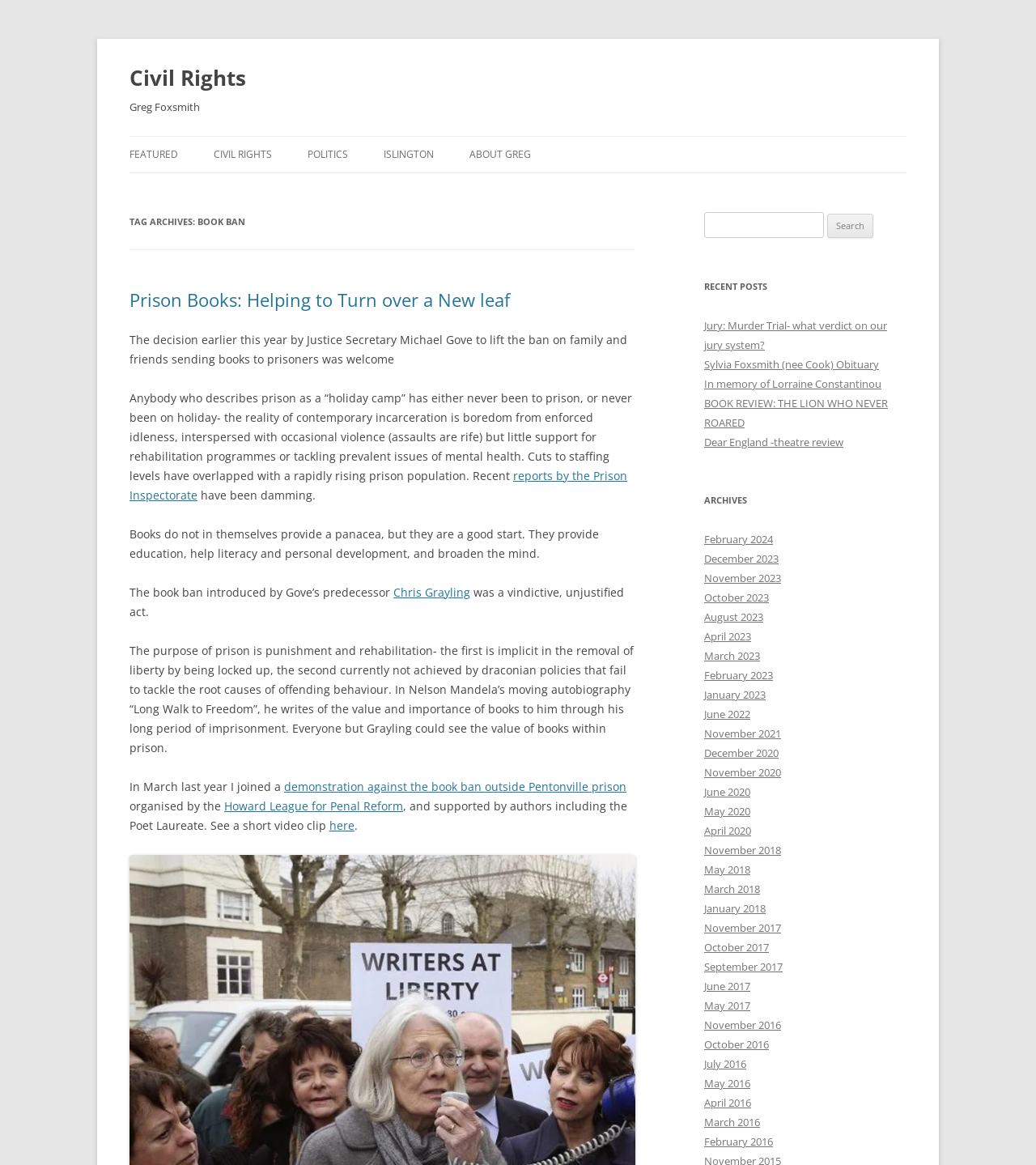Locate the bounding box of the UI element based on this description: "Featured". Provide four float numbers between 0 and 1 as [left, top, right, bottom].

[0.125, 0.117, 0.172, 0.148]